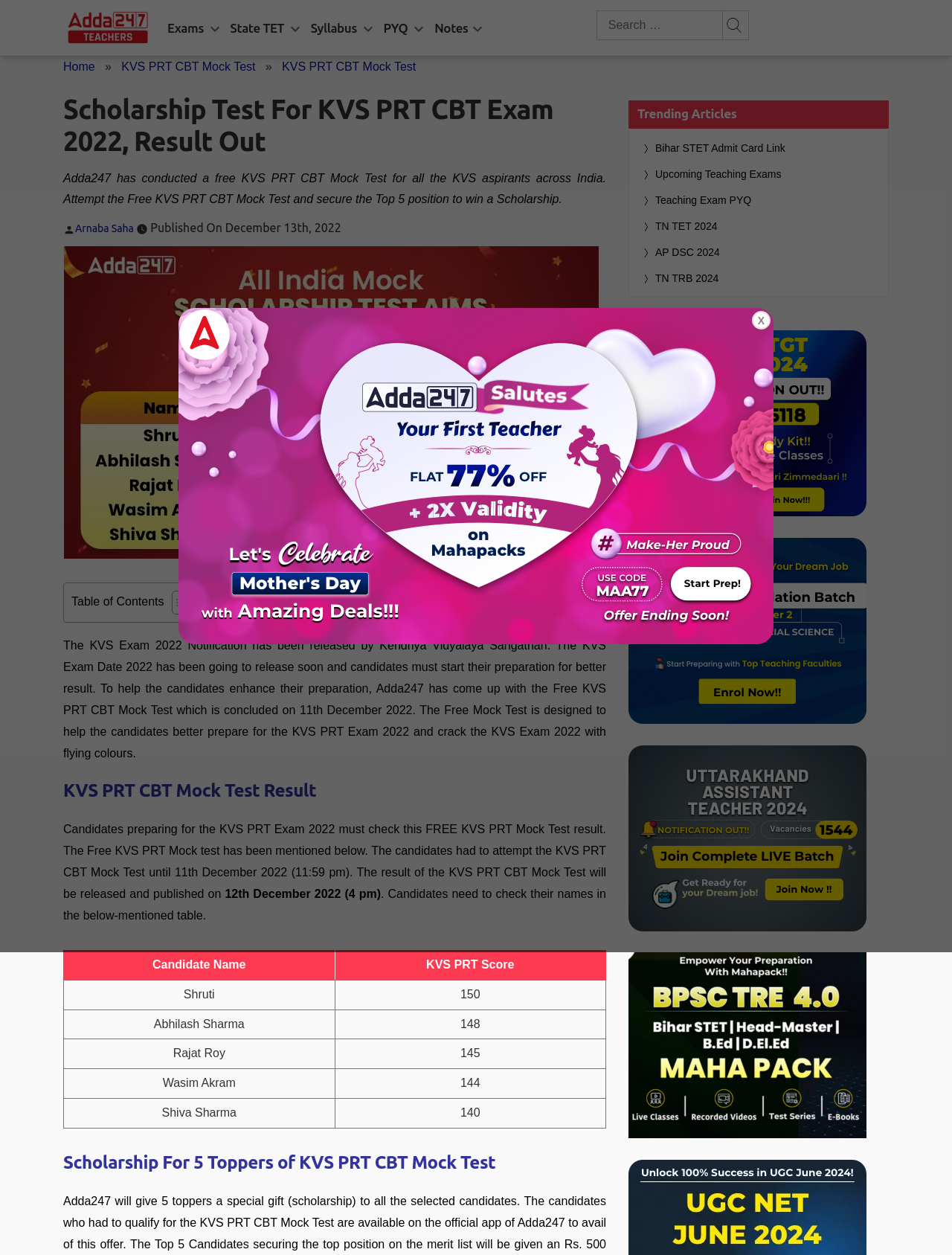Determine the coordinates of the bounding box for the clickable area needed to execute this instruction: "Attempt the Free KVS PRT CBT Mock Test".

[0.128, 0.048, 0.268, 0.058]